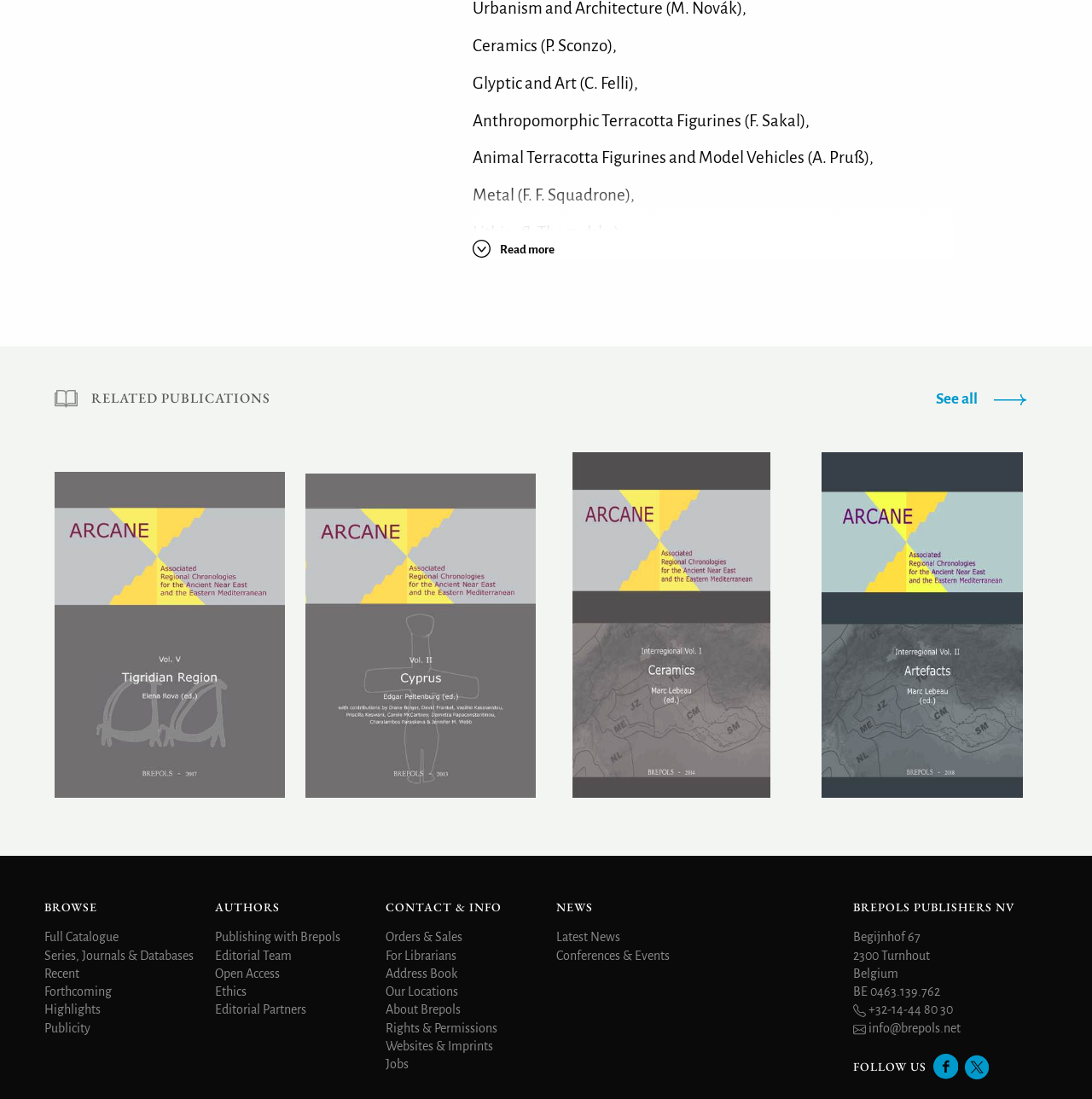Locate the bounding box coordinates of the element that should be clicked to fulfill the instruction: "Read more about Ferhan Sakal".

[0.433, 0.034, 0.516, 0.05]